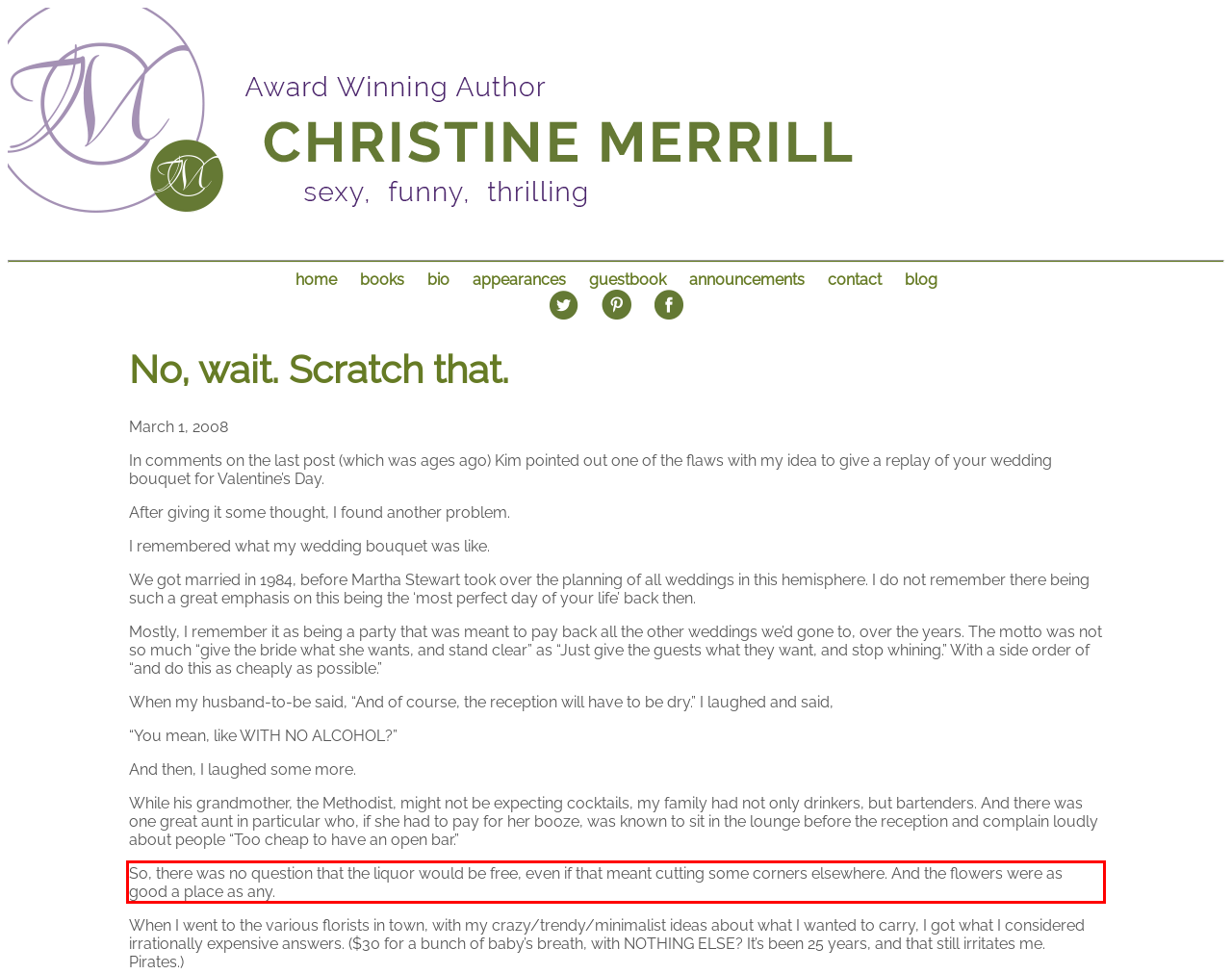Analyze the red bounding box in the provided webpage screenshot and generate the text content contained within.

So, there was no question that the liquor would be free, even if that meant cutting some corners elsewhere. And the flowers were as good a place as any.